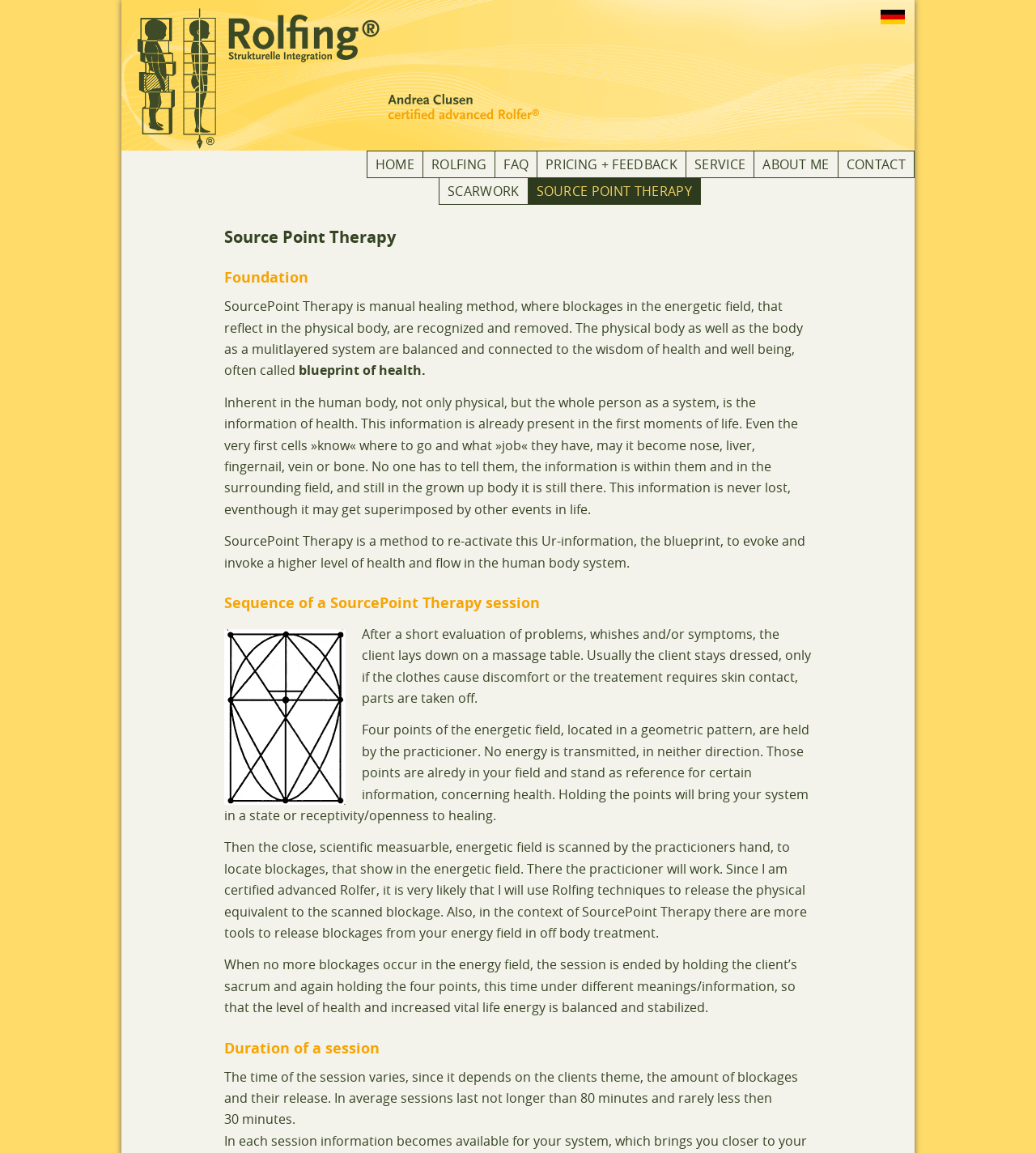Please determine the bounding box coordinates of the element's region to click for the following instruction: "Contact Andrea Clusen".

[0.809, 0.131, 0.882, 0.154]